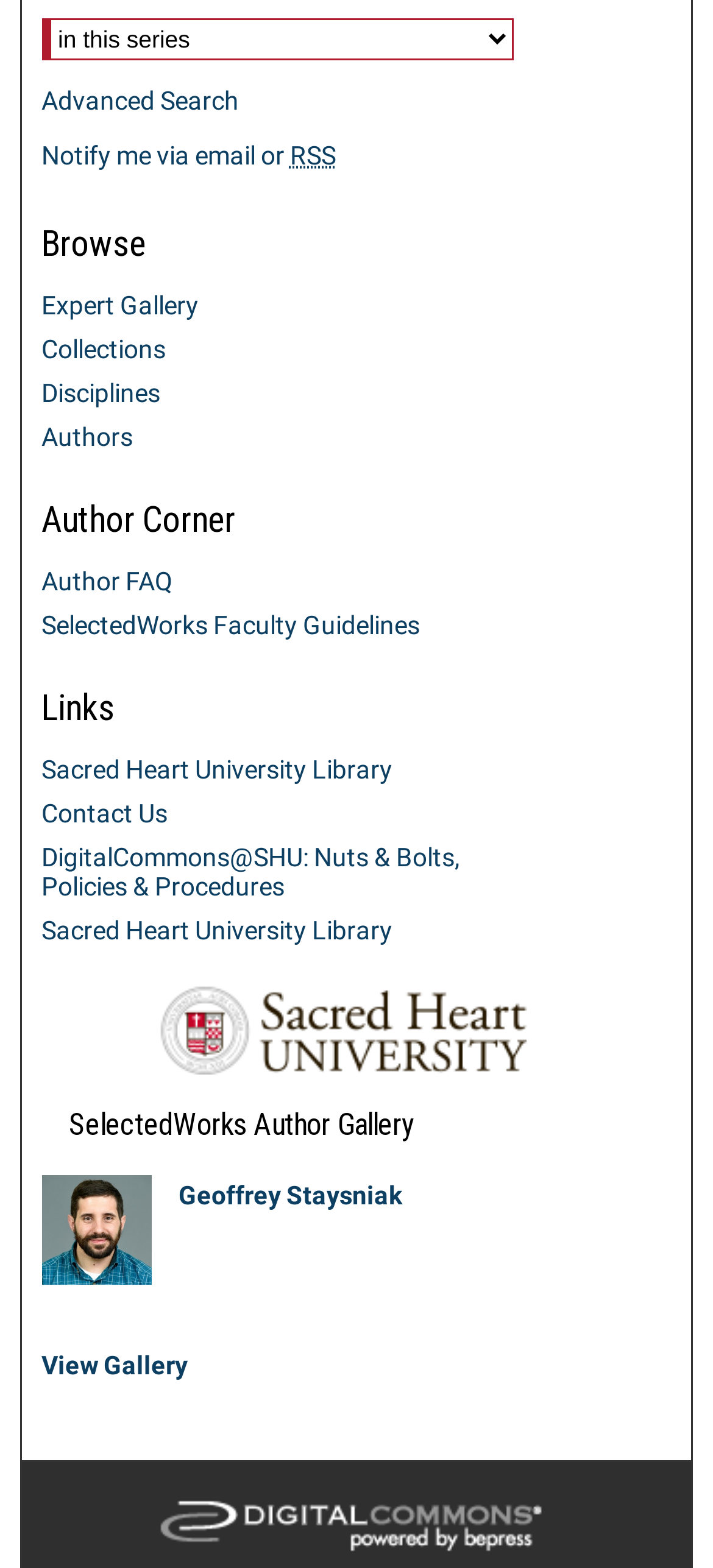How many headings are there on this webpage?
Offer a detailed and full explanation in response to the question.

I can see five headings on the webpage: 'Browse', 'Author Corner', 'Links', 'SelectedWorks Author Gallery', and an unnamed heading with links to 'Advanced Search' and 'Notify me via email or RSS', which suggests that there are five headings in total.